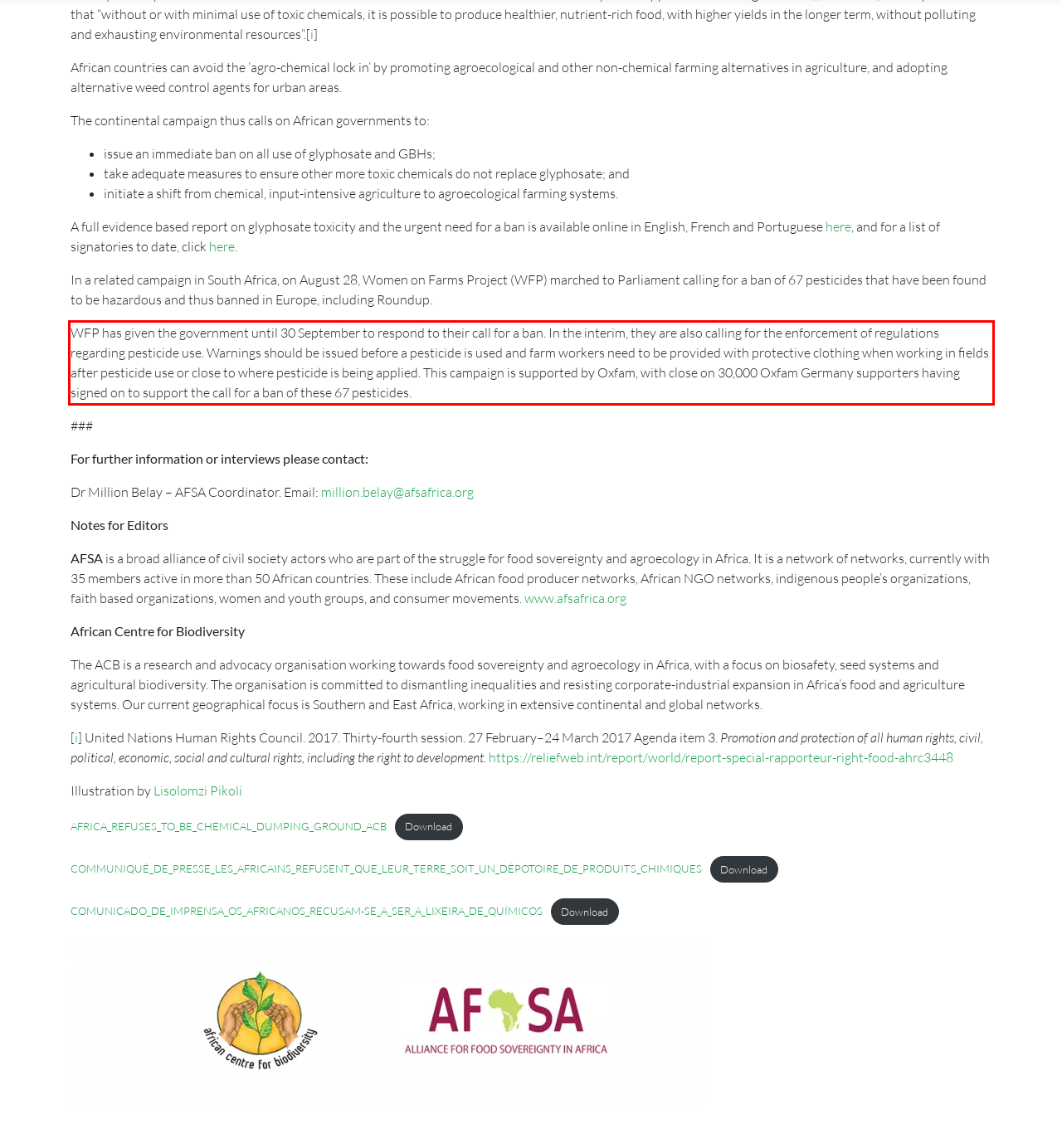Please recognize and transcribe the text located inside the red bounding box in the webpage image.

WFP has given the government until 30 September to respond to their call for a ban. In the interim, they are also calling for the enforcement of regulations regarding pesticide use. Warnings should be issued before a pesticide is used and farm workers need to be provided with protective clothing when working in fields after pesticide use or close to where pesticide is being applied. This campaign is supported by Oxfam, with close on 30,000 Oxfam Germany supporters having signed on to support the call for a ban of these 67 pesticides.